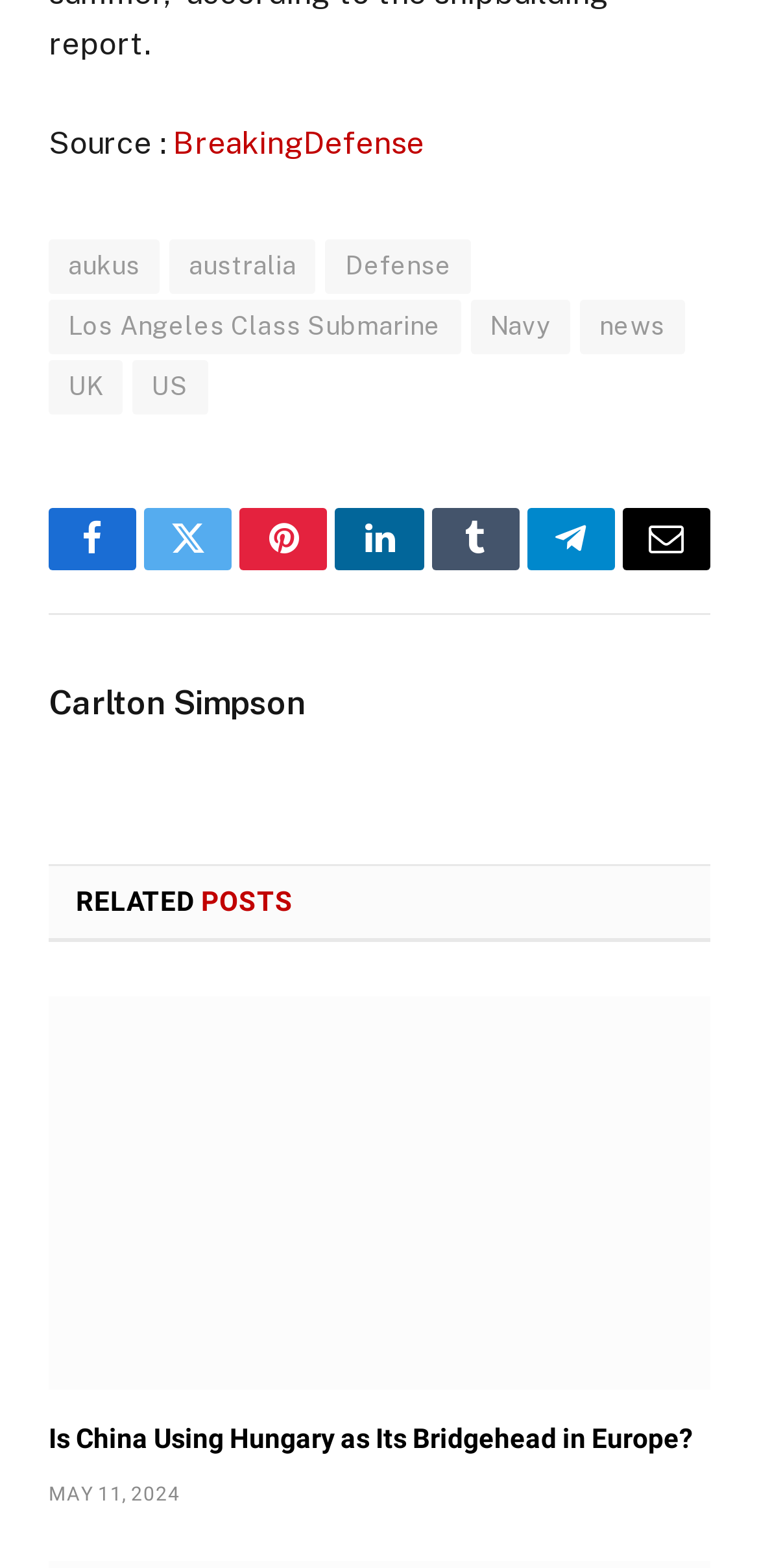Determine the bounding box coordinates of the section I need to click to execute the following instruction: "Visit the Los Angeles Class Submarine page". Provide the coordinates as four float numbers between 0 and 1, i.e., [left, top, right, bottom].

[0.064, 0.191, 0.606, 0.226]